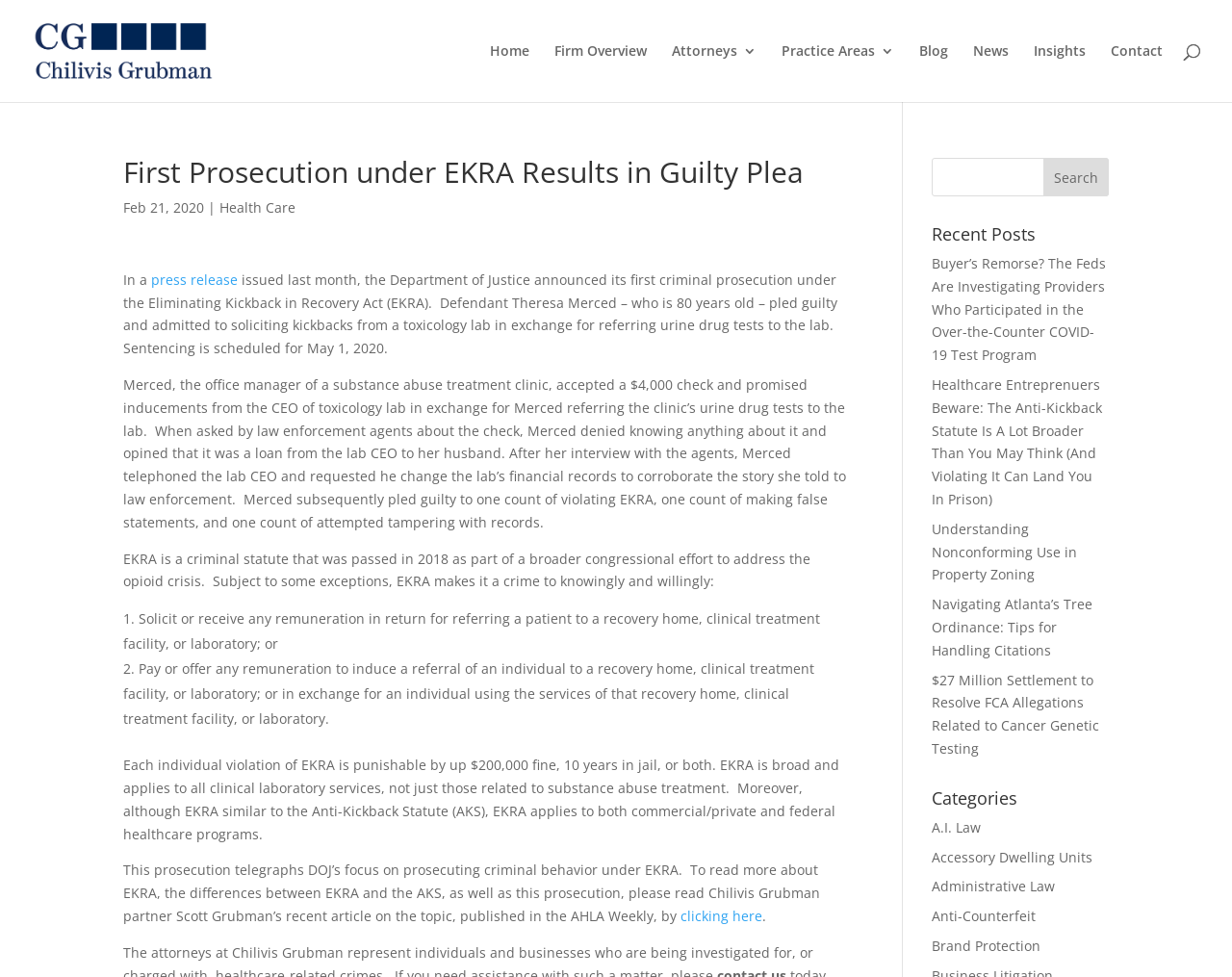Determine the bounding box coordinates of the element's region needed to click to follow the instruction: "Read the 'First Prosecution under EKRA Results in Guilty Plea' article". Provide these coordinates as four float numbers between 0 and 1, formatted as [left, top, right, bottom].

[0.1, 0.162, 0.689, 0.201]